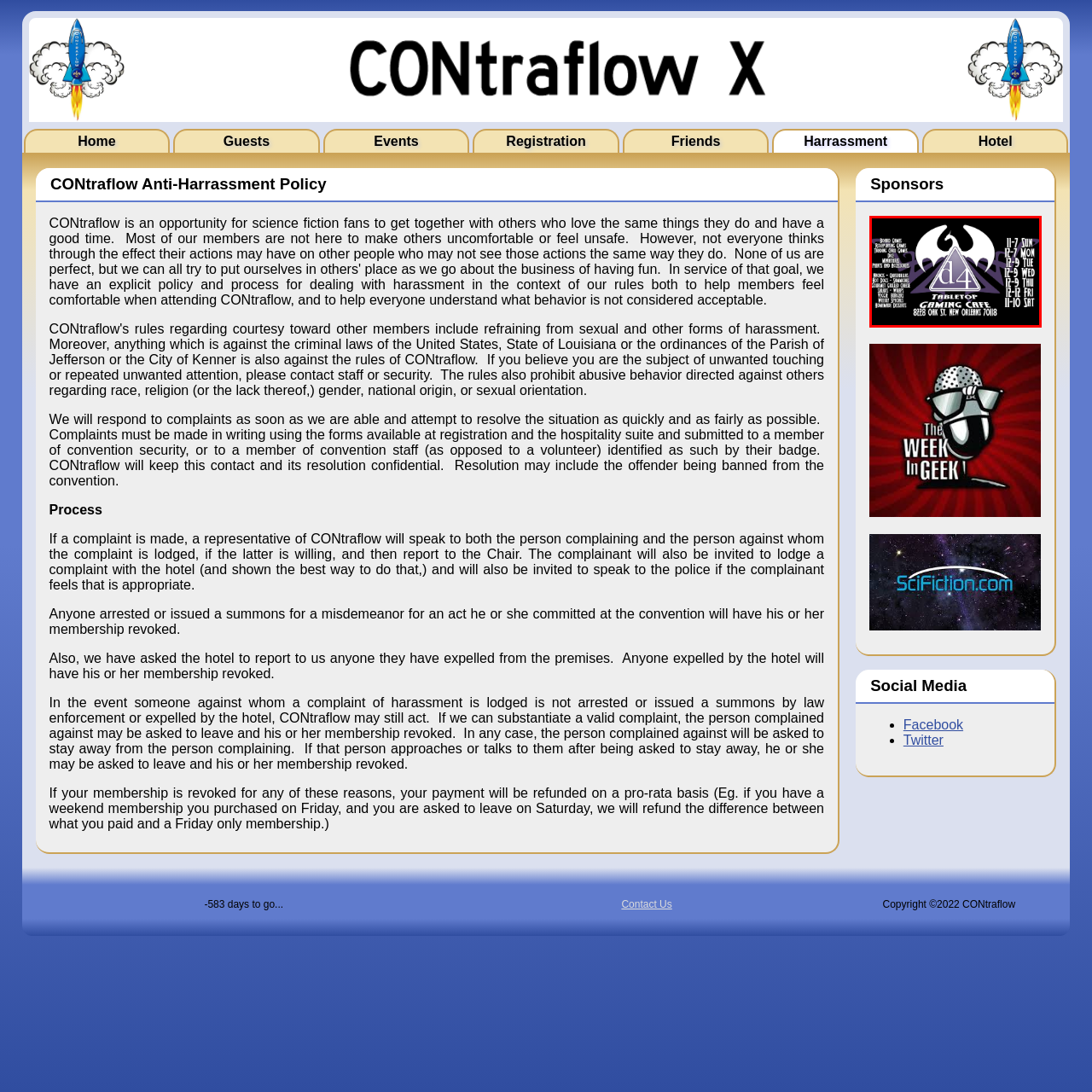Generate a detailed description of the content found inside the red-outlined section of the image.

The image features the branding of "d4 Tabletop Gaming Café," displayed prominently against a dark background. Centered within an eye-catching triangular design, the logo includes the stylized letter "d" combined with the number "4," reflecting the café's focus on tabletop gaming. Surrounding the logo are various game-related terms, such as "Board Games," "Dice Games," and "Miniatures," showcasing the range of activities offered. 

Additionally, the store hours are clearly listed on the right side, indicating operational times: 11 AM to 7 PM on Sunday, 12 PM to 9 PM from Monday to Wednesday, 12 PM to 12 AM on Thursday and Friday, and 11 AM to 10 PM on Saturday. The address at the bottom, "8282 Oak St, New Orleans, 70118," provides location details for visitors. Overall, the design conveys a welcoming atmosphere for gaming enthusiasts in New Orleans.